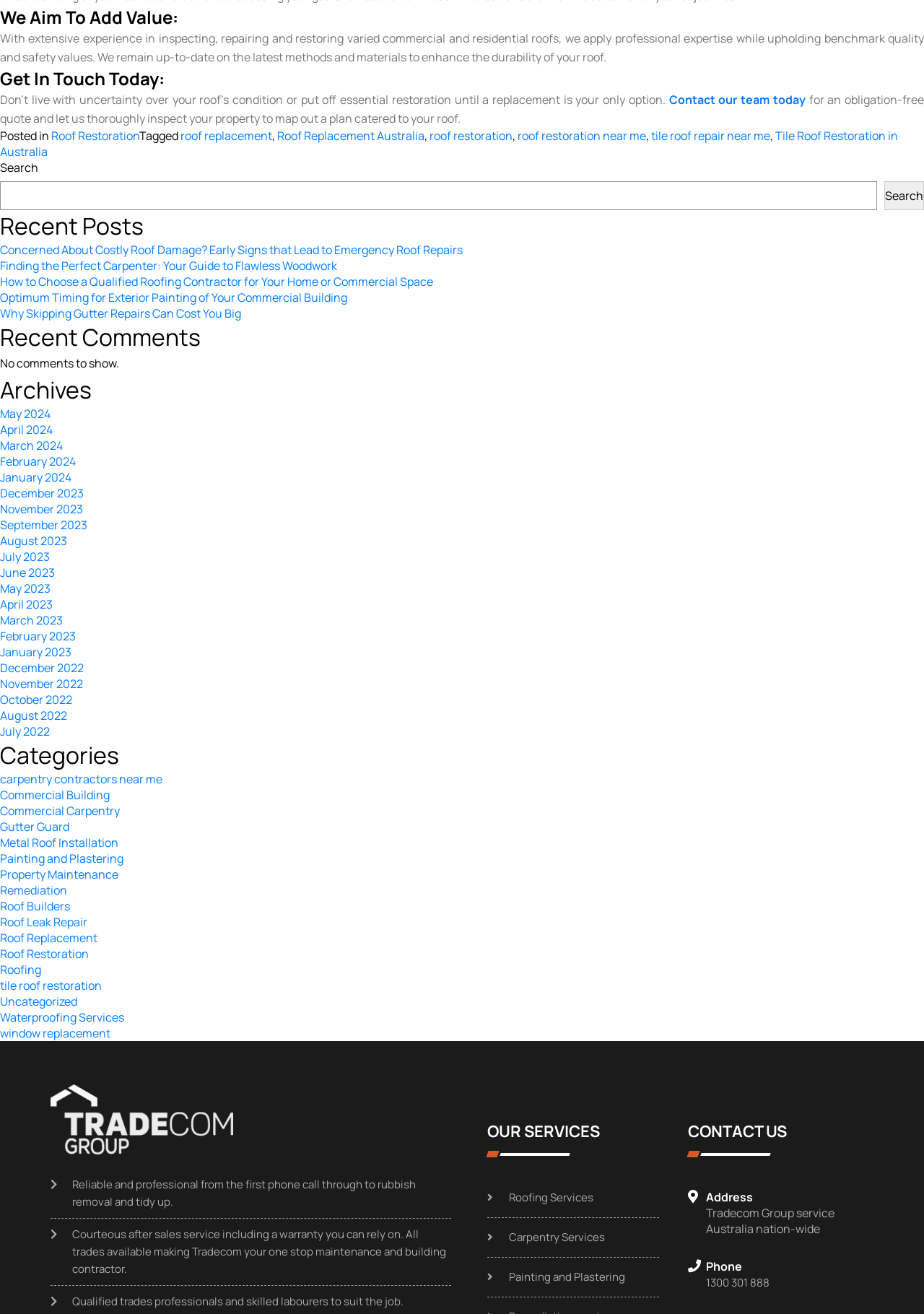Given the description "Waterproofing Services", determine the bounding box of the corresponding UI element.

[0.0, 0.768, 0.134, 0.78]